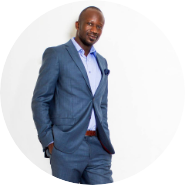Give a comprehensive caption that covers the entire image content.

The image features a well-dressed man in a professional suit, standing confidently against a plain white background. He is wearing a tailored gray suit over a light blue shirt and has a pocket square that adds a touch of elegance to his outfit. His posture is relaxed yet assured, with one hand in his pocket and the other resting at his side. This image likely represents a professional or public figure, possibly associated with themes of empowerment and personal development, echoing sentiments of transformation and purpose reflected in the surrounding text about life journeys and the potential to find one's path.